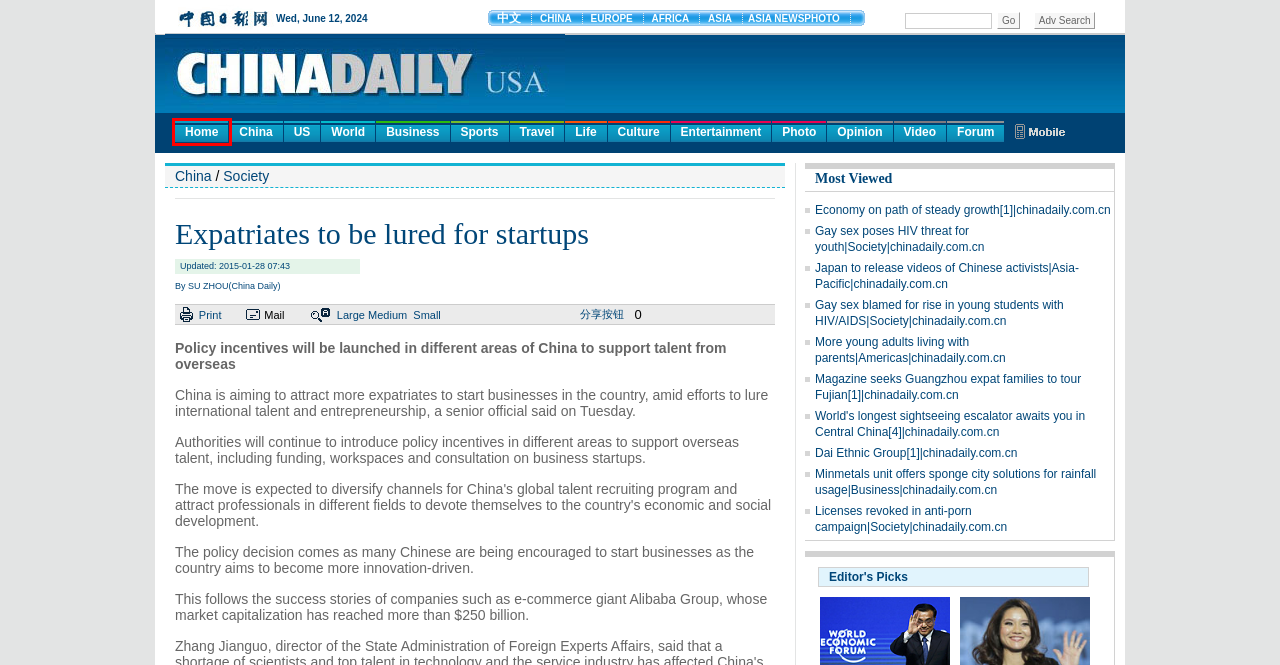You are provided with a screenshot of a webpage containing a red rectangle bounding box. Identify the webpage description that best matches the new webpage after the element in the bounding box is clicked. Here are the potential descriptions:
A. World's longest sightseeing escalator awaits you in Central China[4]|chinadaily.com.cn
B. Economy on path of steady growth[1]|chinadaily.com.cn
C. Gay sex poses HIV threat for youth|Society|chinadaily.com.cn
D. Global Edition
E. More young adults living with parents|Americas|chinadaily.com.cn
F. Magazine seeks Guangzhou expat families to tour Fujian[1]|chinadaily.com.cn
G. Gay sex blamed for rise in young students with HIV/AIDS|Society|chinadaily.com.cn
H. Licenses revoked in anti-porn campaign|Society|chinadaily.com.cn

D